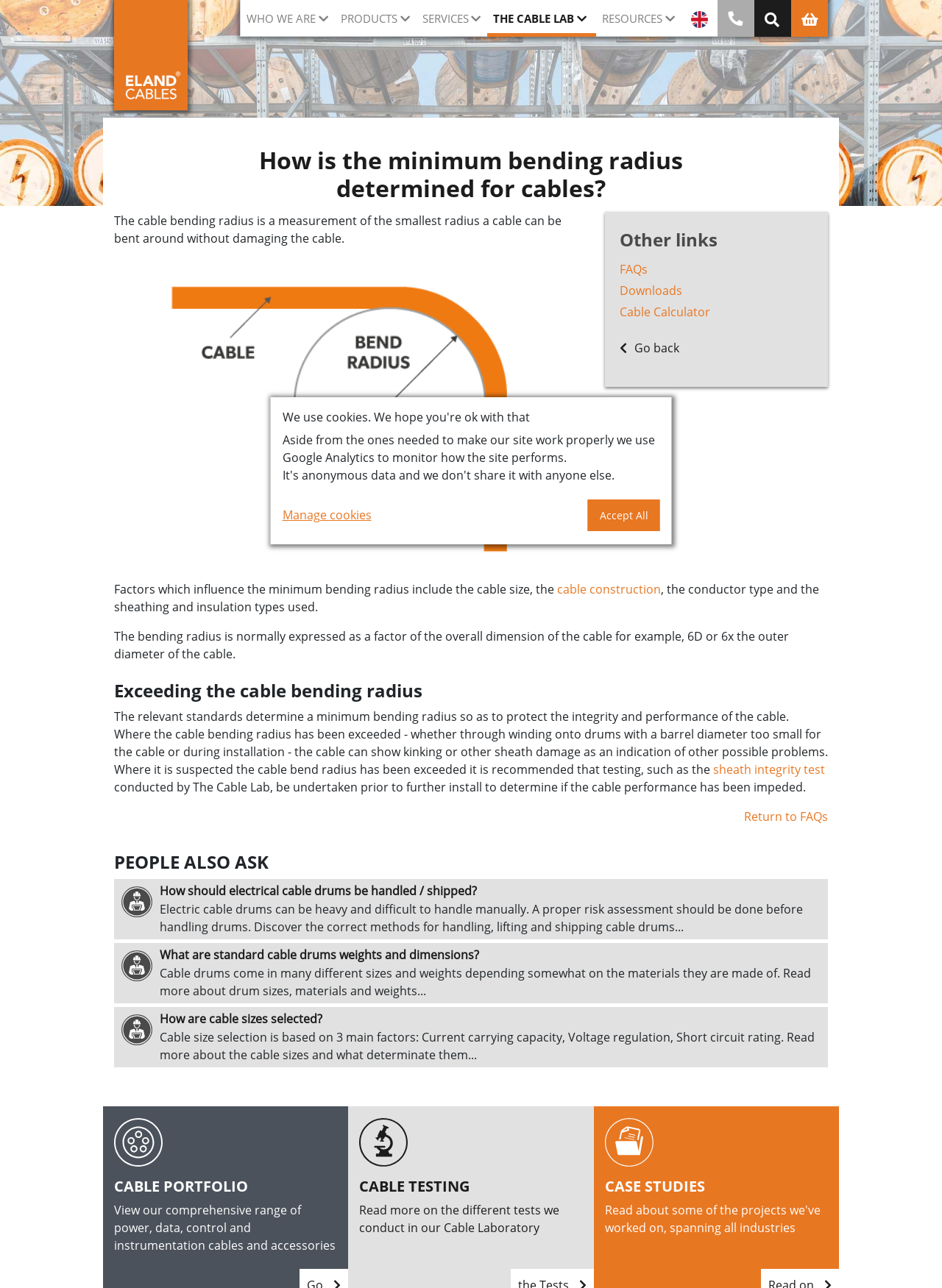What is the purpose of the 'Return to FAQs' link?
Answer the question using a single word or phrase, according to the image.

Go back to FAQs